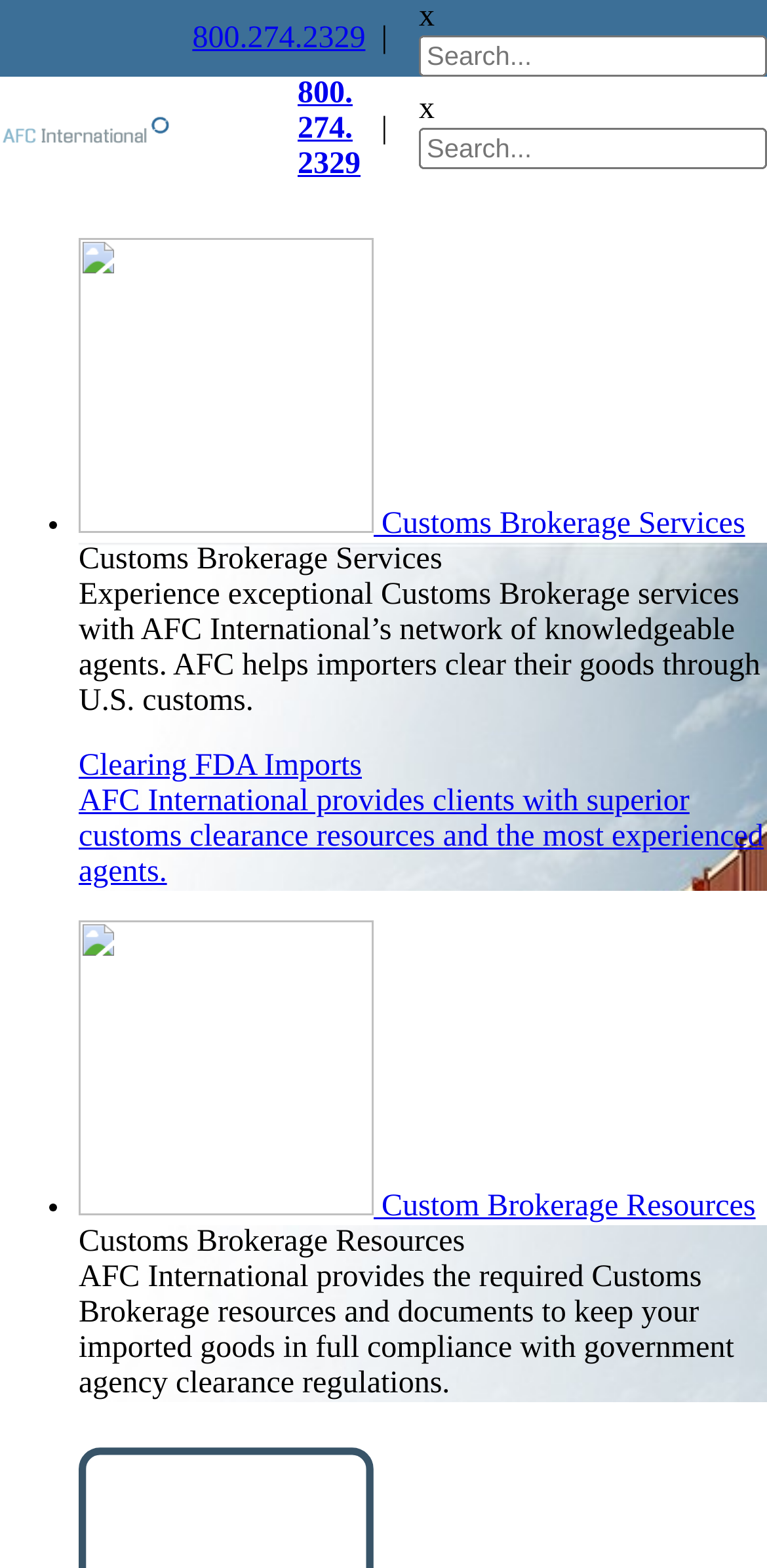Please extract the primary headline from the webpage.

ABOUT AFC INTERNATIONAL, LLC